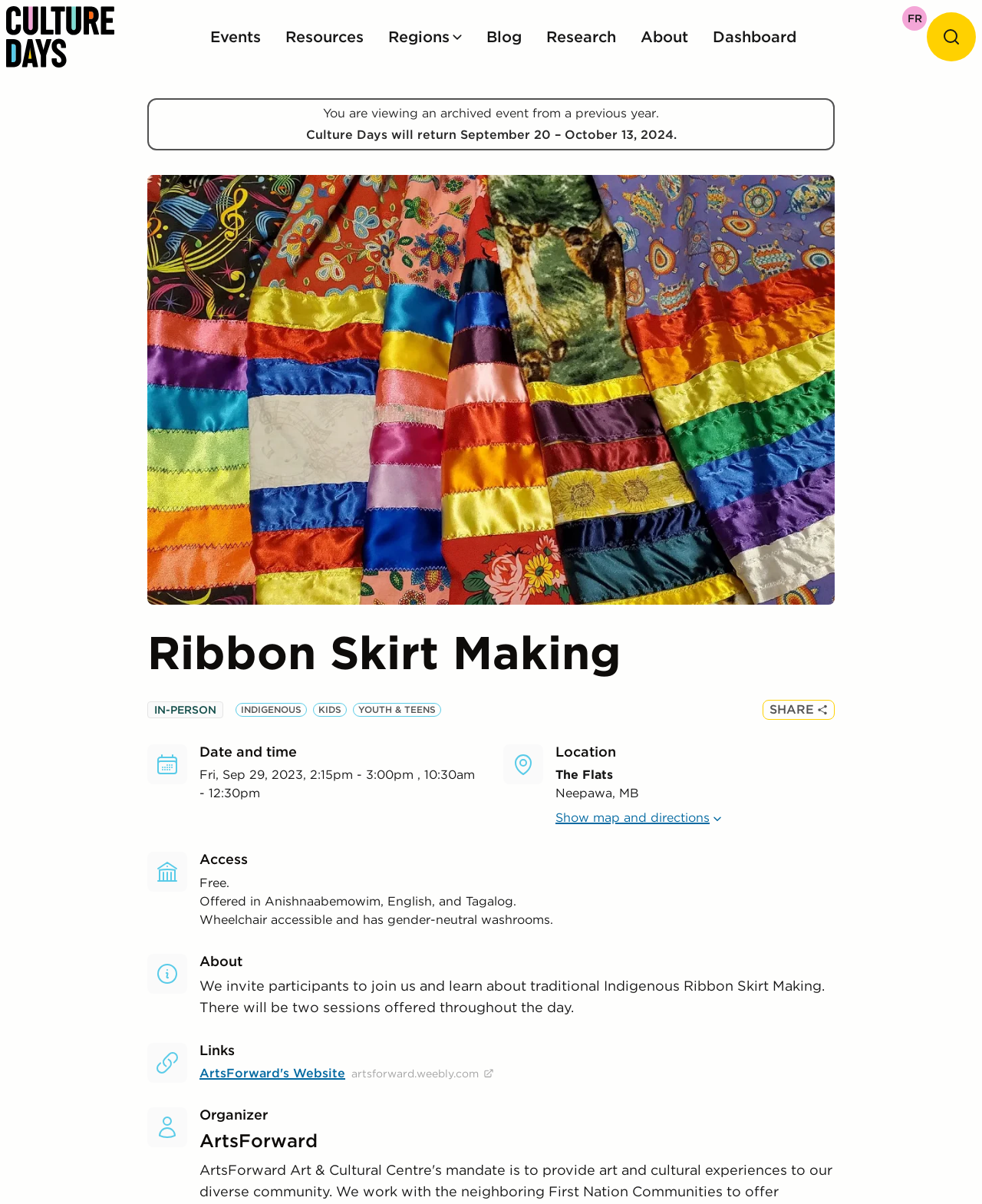Please provide a one-word or phrase answer to the question: 
Is the event wheelchair accessible?

Yes